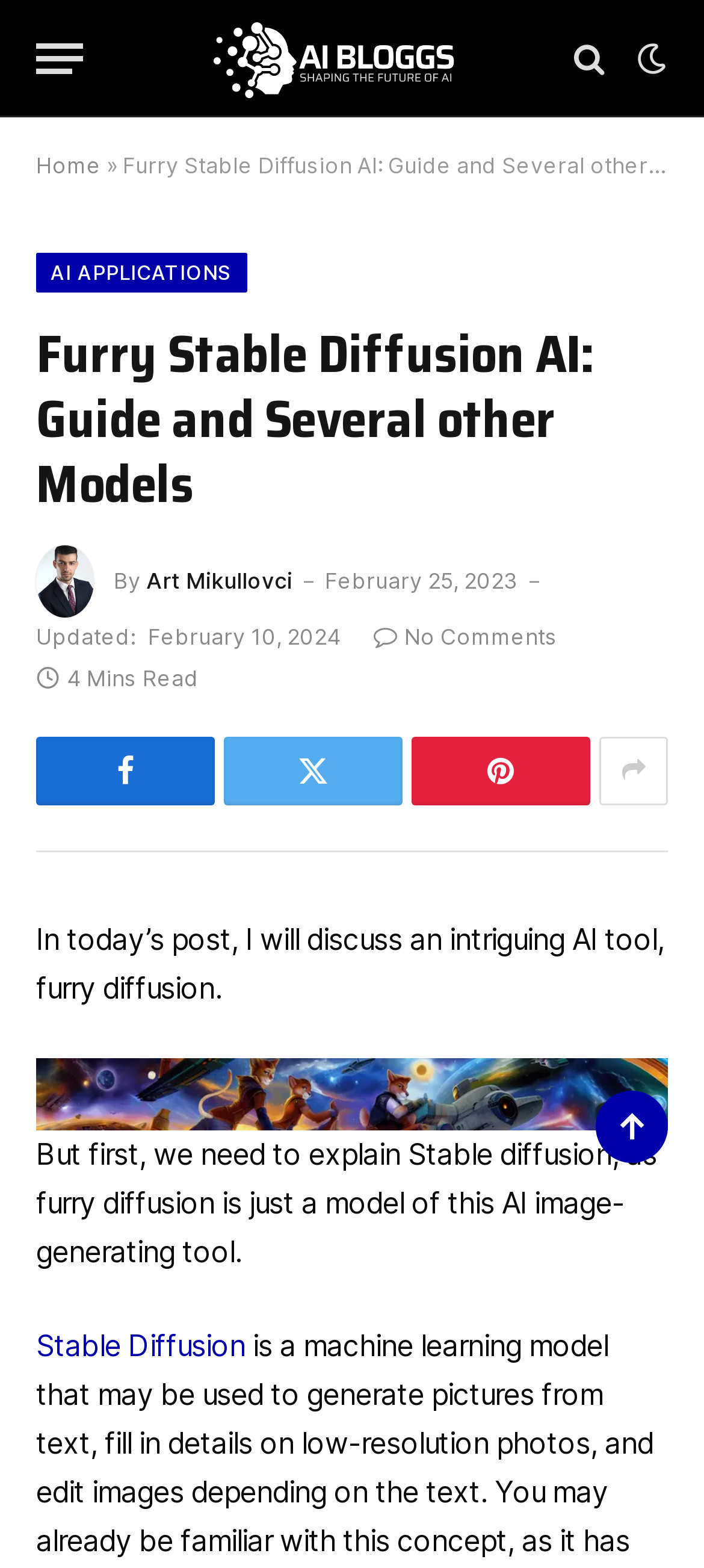Generate the text content of the main headline of the webpage.

Furry Stable Diffusion AI: Guide and Several other Models